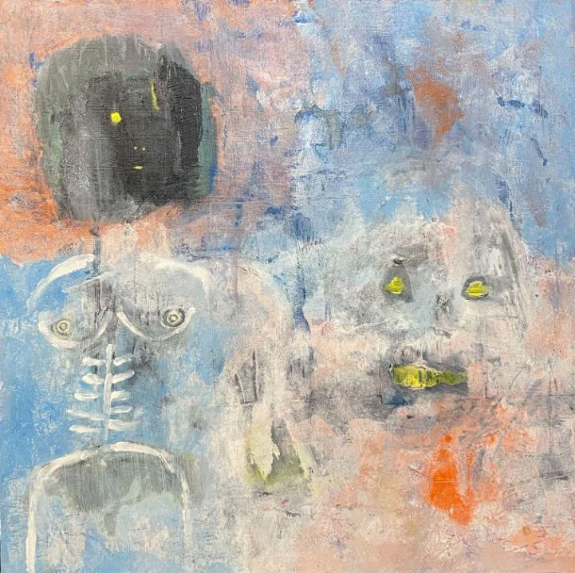What is the theme of the artwork?
Please use the image to provide a one-word or short phrase answer.

Existential reflection and societal critique